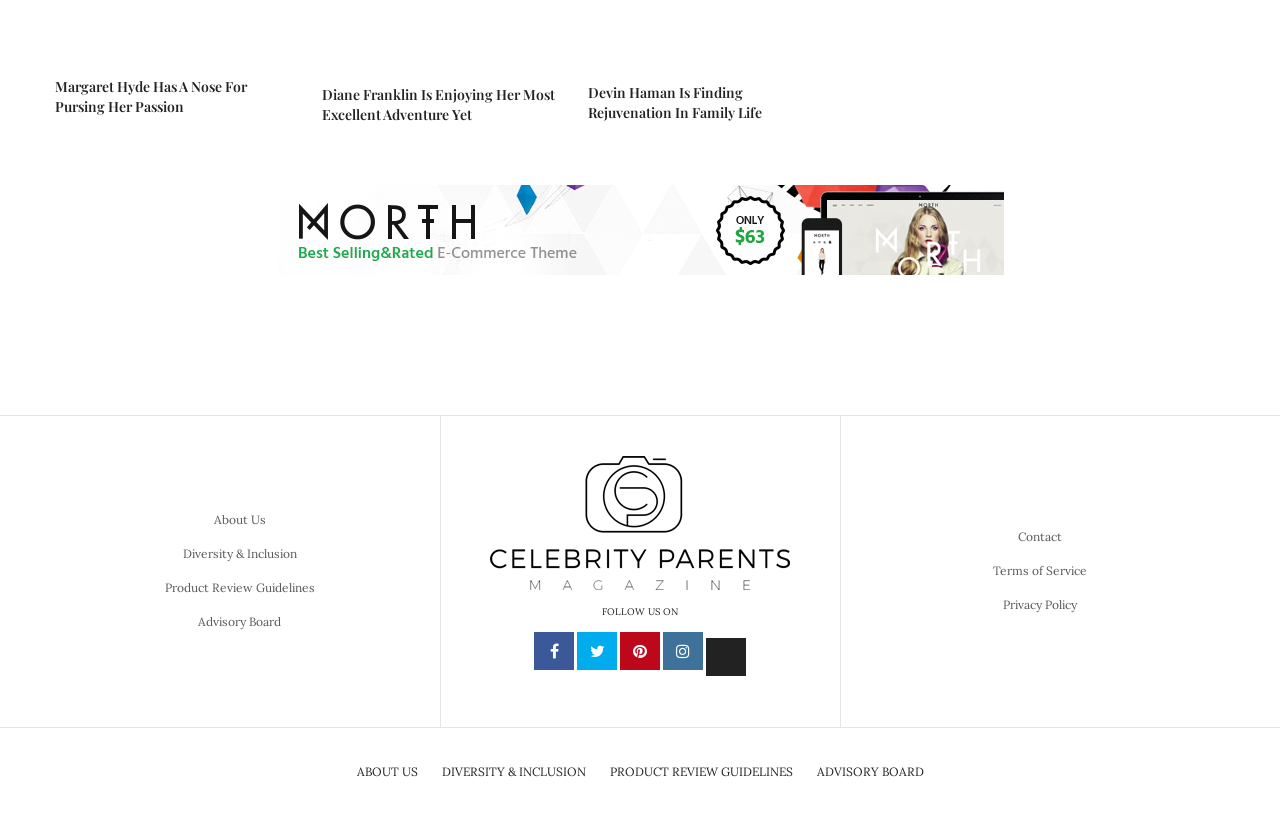Use a single word or phrase to answer the question:
How many headings are on the webpage?

3